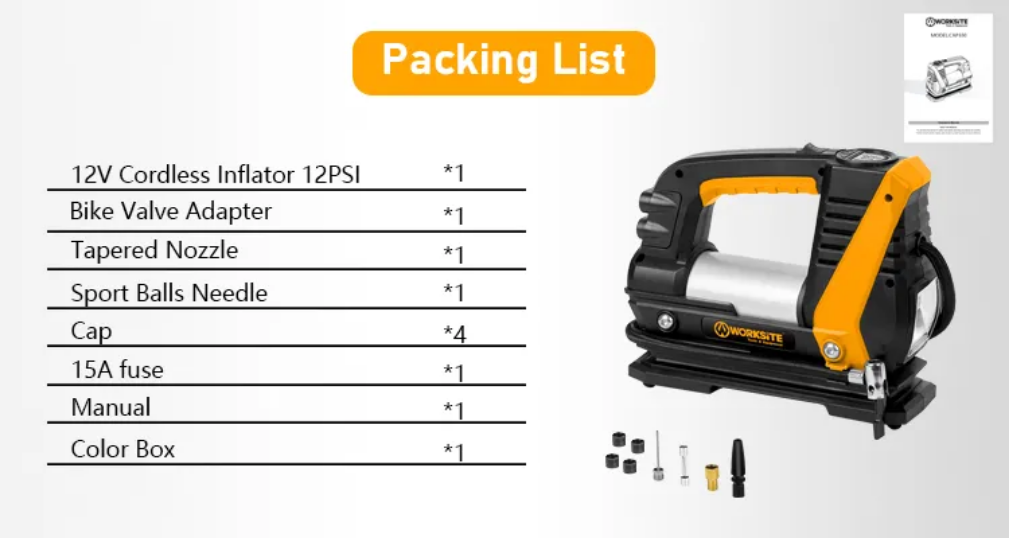Elaborate on the various elements present in the image.

The image features a "Packing List" for a product by WORKSITE, prominently displaying the 12V Cordless Inflator with a maximum pressure of 12 PSI. The list outlines the included items, such as a bike valve adapter, tapered nozzle, sport balls needle, four caps, a 15A fuse, a manual, and the color box itself. Accompanying the packing list is a detailed image of the inflator, showcasing its ergonomic handle and various attachment options, set against a subtle gradient background. This informative presentation is geared towards users who want to know what's included with their inflator purchase, ensuring a well-equipped experience for various inflation needs.